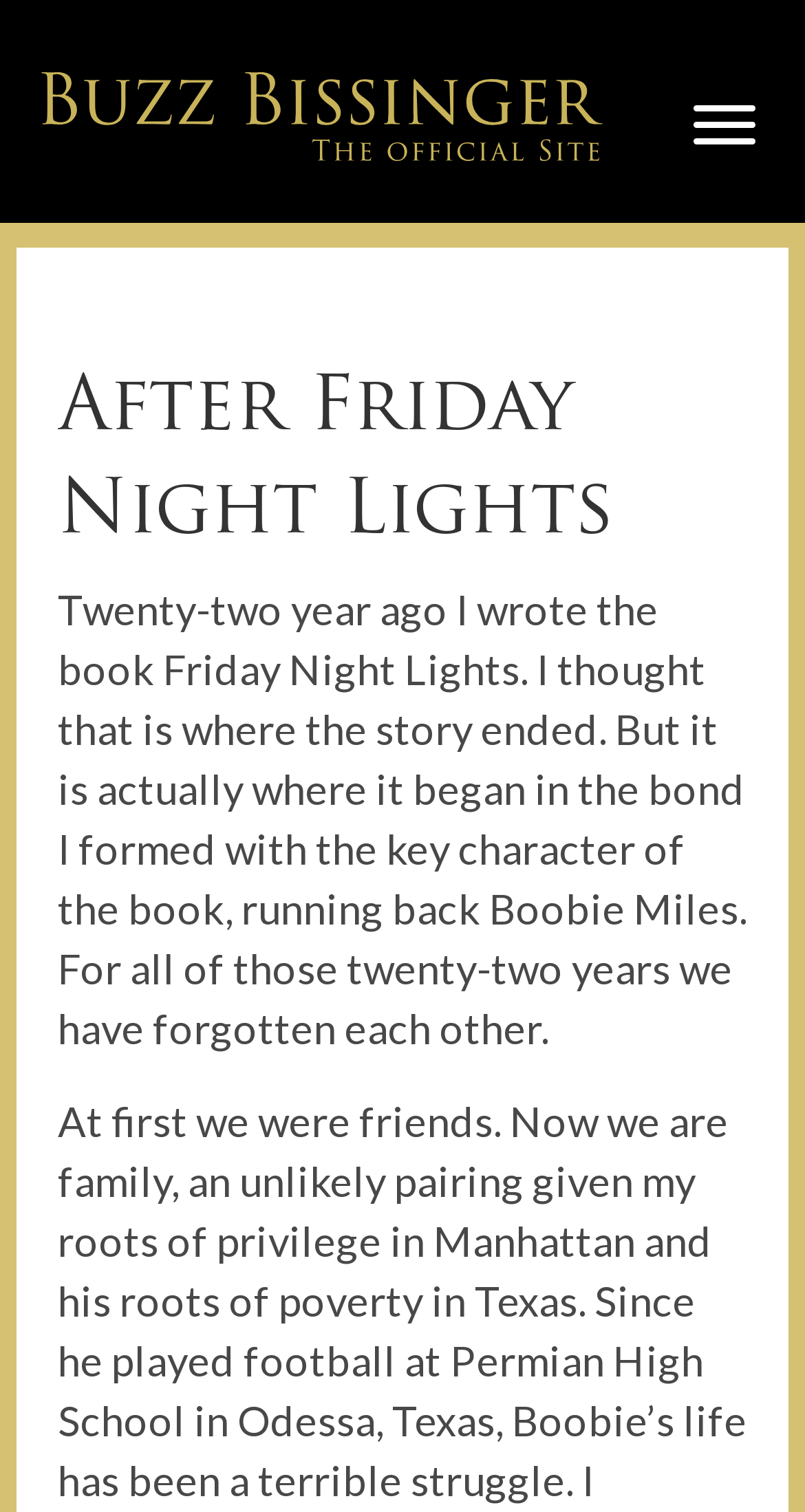Using the description: "aria-label="Menu"", determine the UI element's bounding box coordinates. Ensure the coordinates are in the format of four float numbers between 0 and 1, i.e., [left, top, right, bottom].

[0.841, 0.06, 0.959, 0.107]